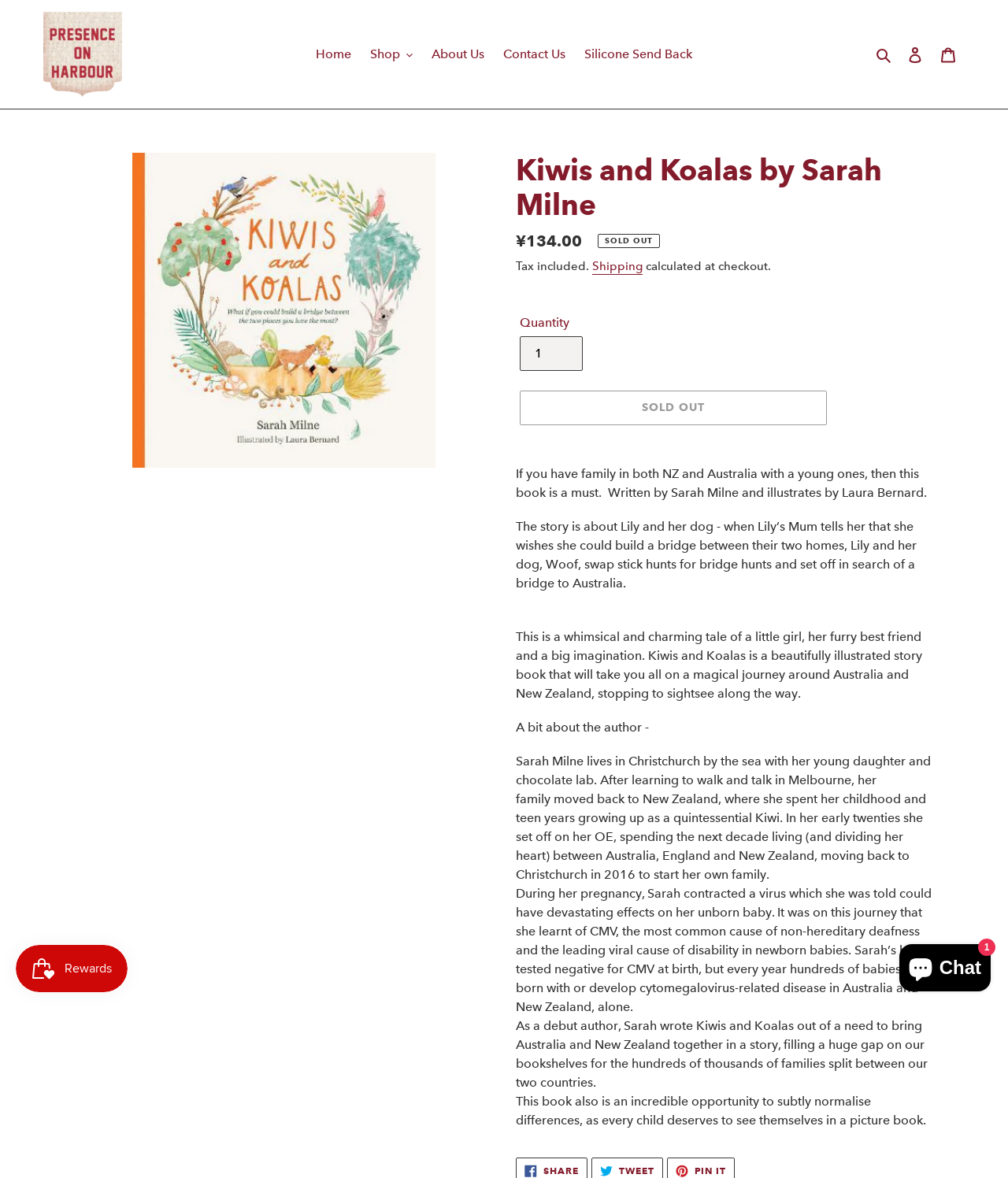Please identify the bounding box coordinates of the region to click in order to complete the task: "View the shopping cart". The coordinates must be four float numbers between 0 and 1, specified as [left, top, right, bottom].

[0.924, 0.031, 0.957, 0.061]